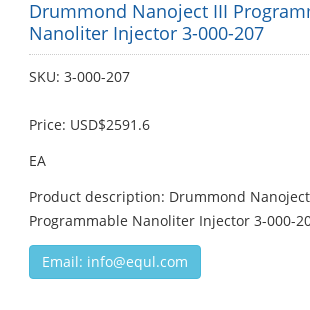Describe all the elements in the image extensively.

The image showcases the Drummond Nanoject III Programmable Nanoliter Injector, identified by SKU 3-000-207. This advanced device is priced at USD $2591.60. It is designed for precise and controlled injection of nanoliter volumes, making it a valuable tool for various laboratory applications. The product is clearly labeled with its specifications and features a prominent email link for inquiries, providing potential customers with easy access to support. The overall design emphasizes functionality and user-friendliness, aligning with its role in scientific research and experimentation.